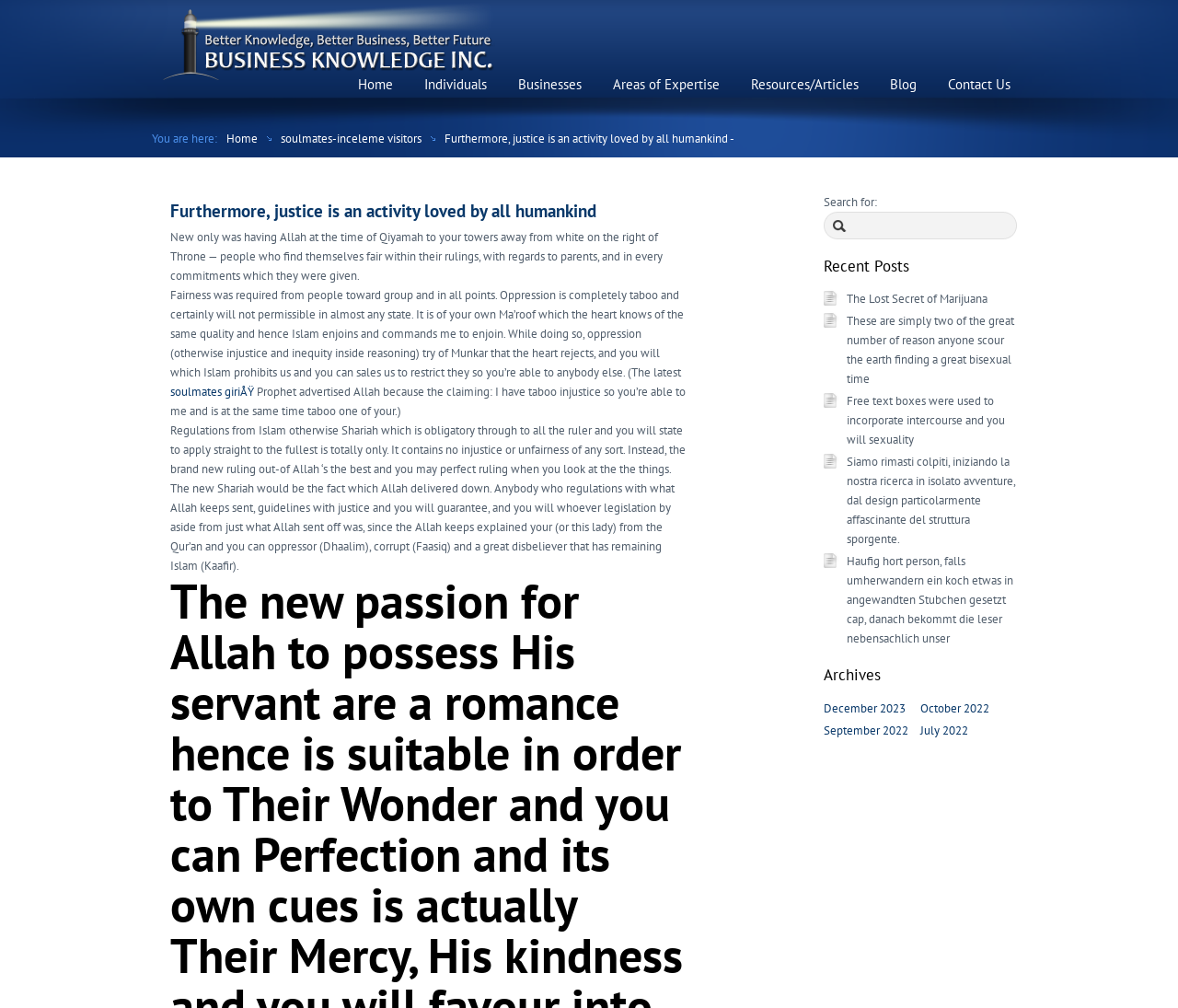Using the element description: "Home", determine the bounding box coordinates. The coordinates should be in the format [left, top, right, bottom], with values between 0 and 1.

[0.292, 0.068, 0.345, 0.099]